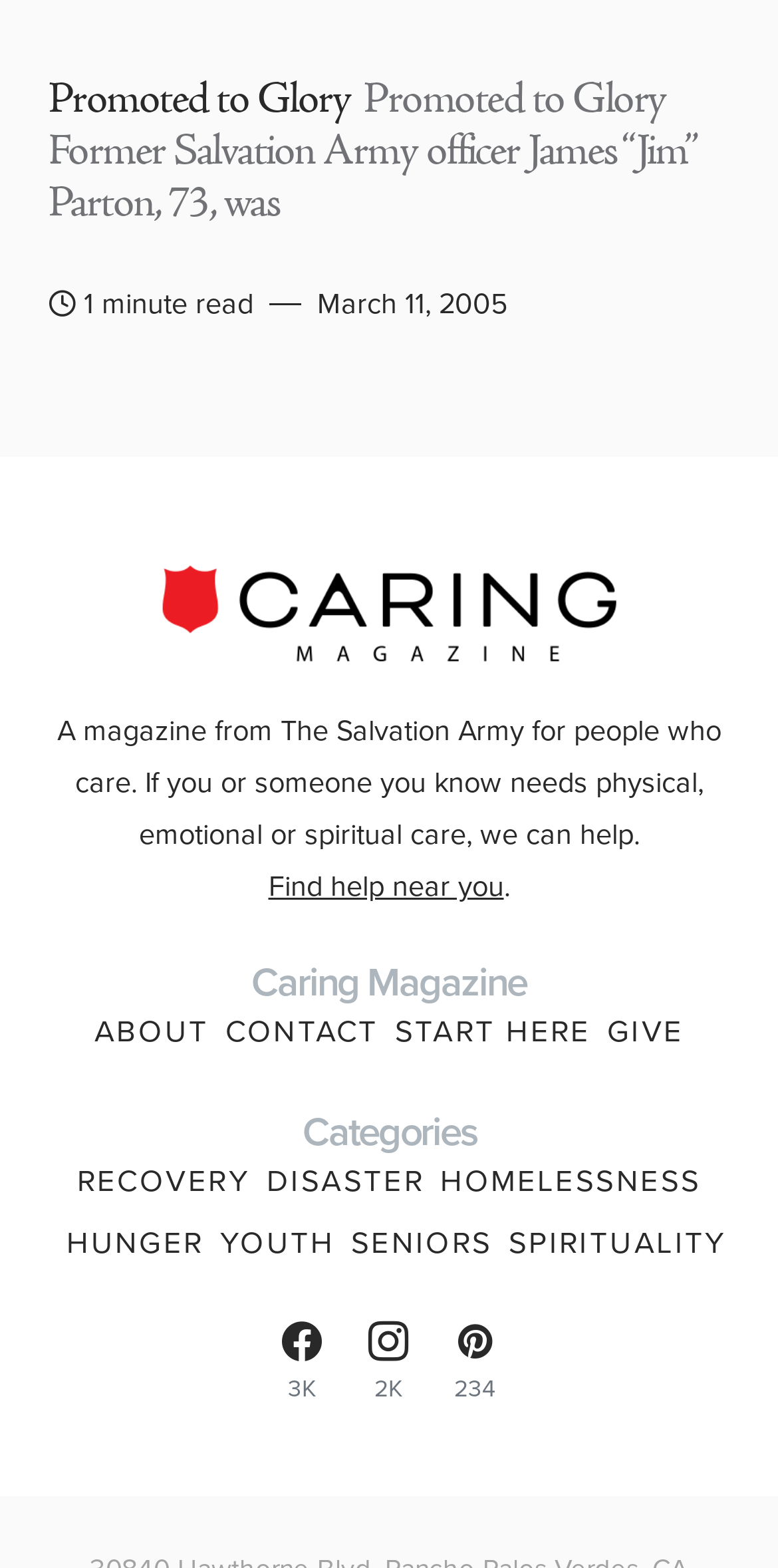Provide a brief response to the question below using one word or phrase:
How many social media links are there?

3